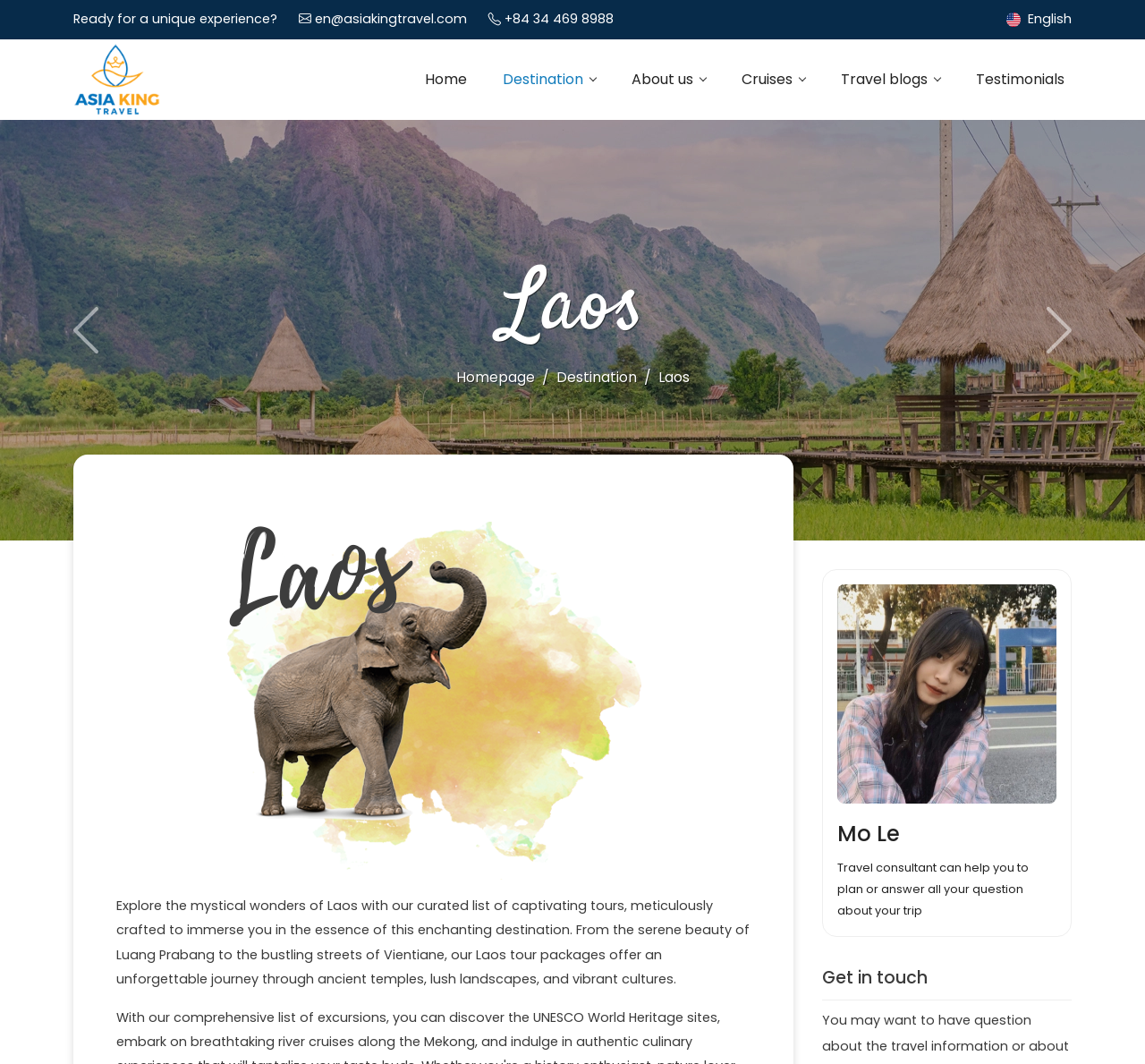Select the bounding box coordinates of the element I need to click to carry out the following instruction: "Click the 'Home' link".

[0.365, 0.058, 0.414, 0.092]